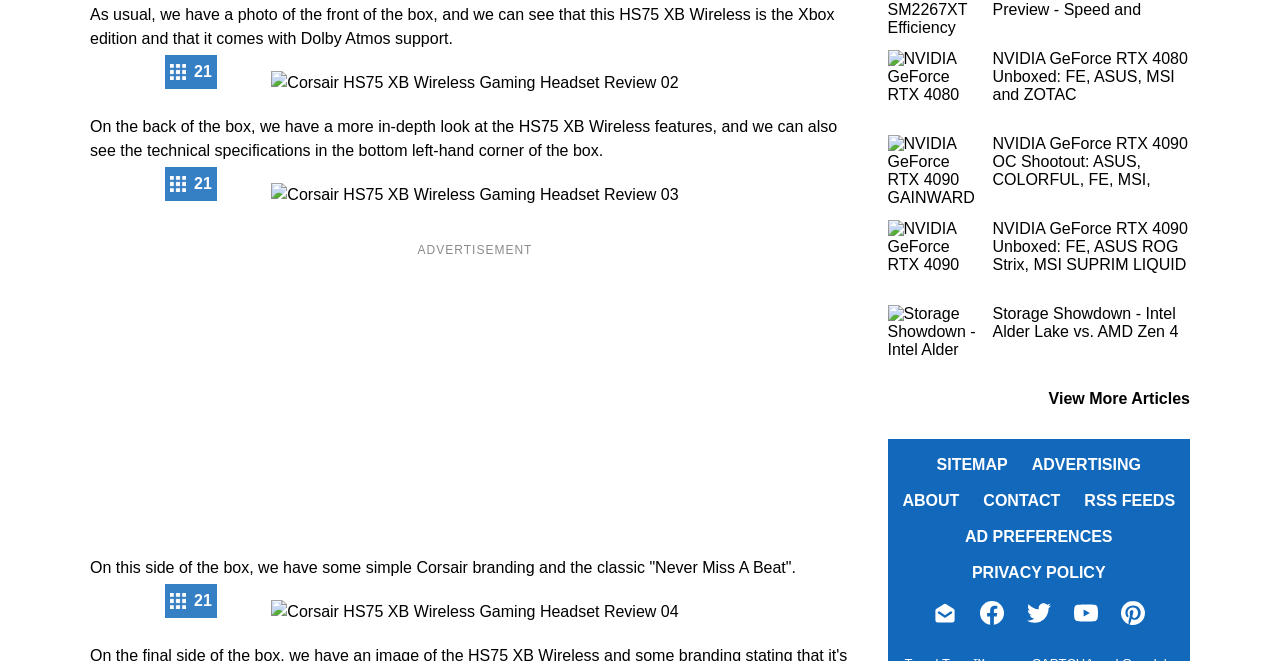Could you specify the bounding box coordinates for the clickable section to complete the following instruction: "Open Gallery"?

[0.129, 0.083, 0.169, 0.135]